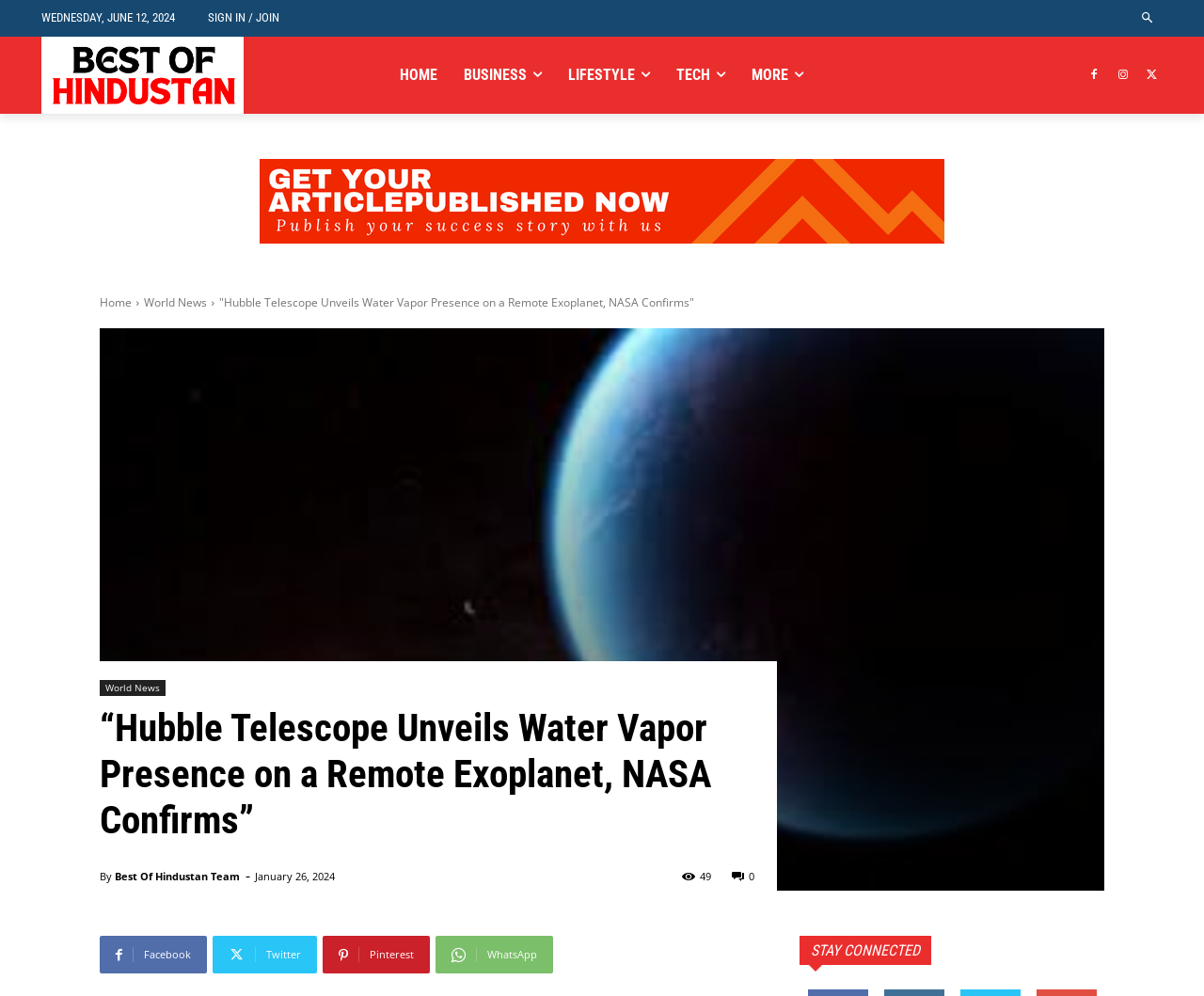Please find the bounding box coordinates of the element that you should click to achieve the following instruction: "Go to home page". The coordinates should be presented as four float numbers between 0 and 1: [left, top, right, bottom].

[0.332, 0.043, 0.364, 0.109]